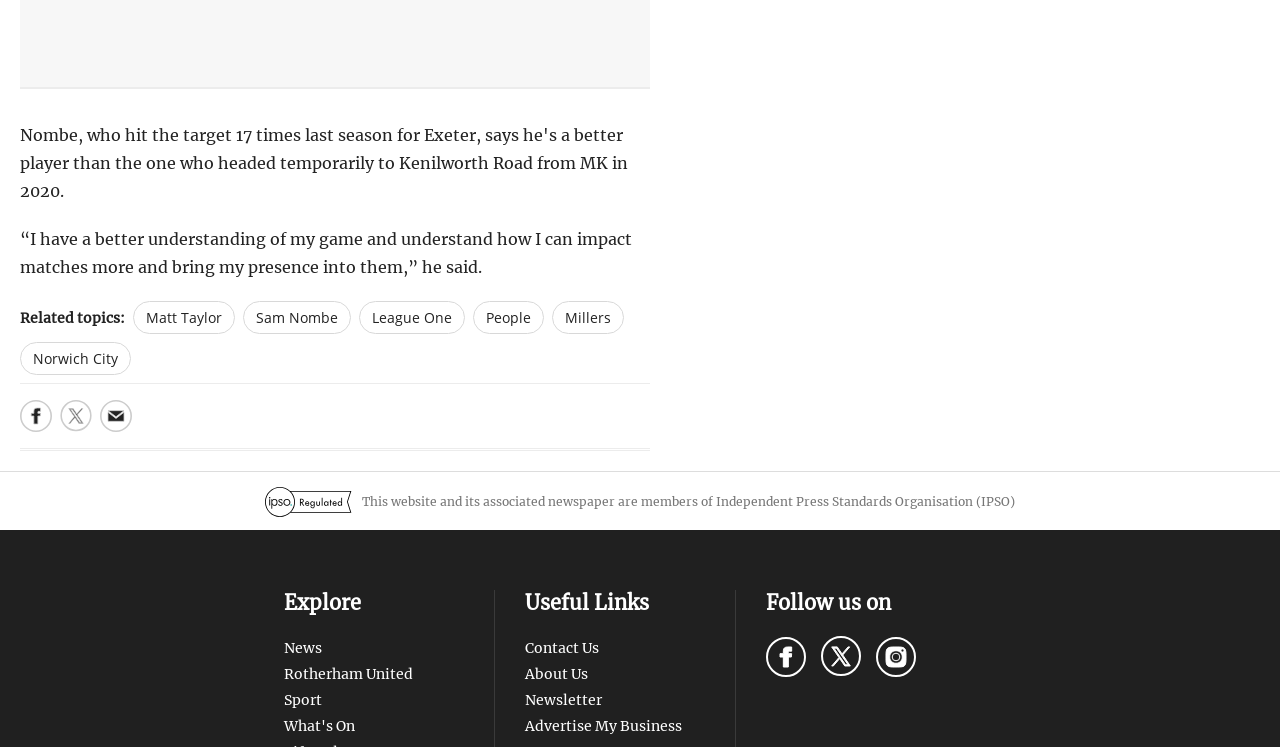Answer with a single word or phrase: 
How many social media platforms can you follow Rotherham Advertiser on?

Three